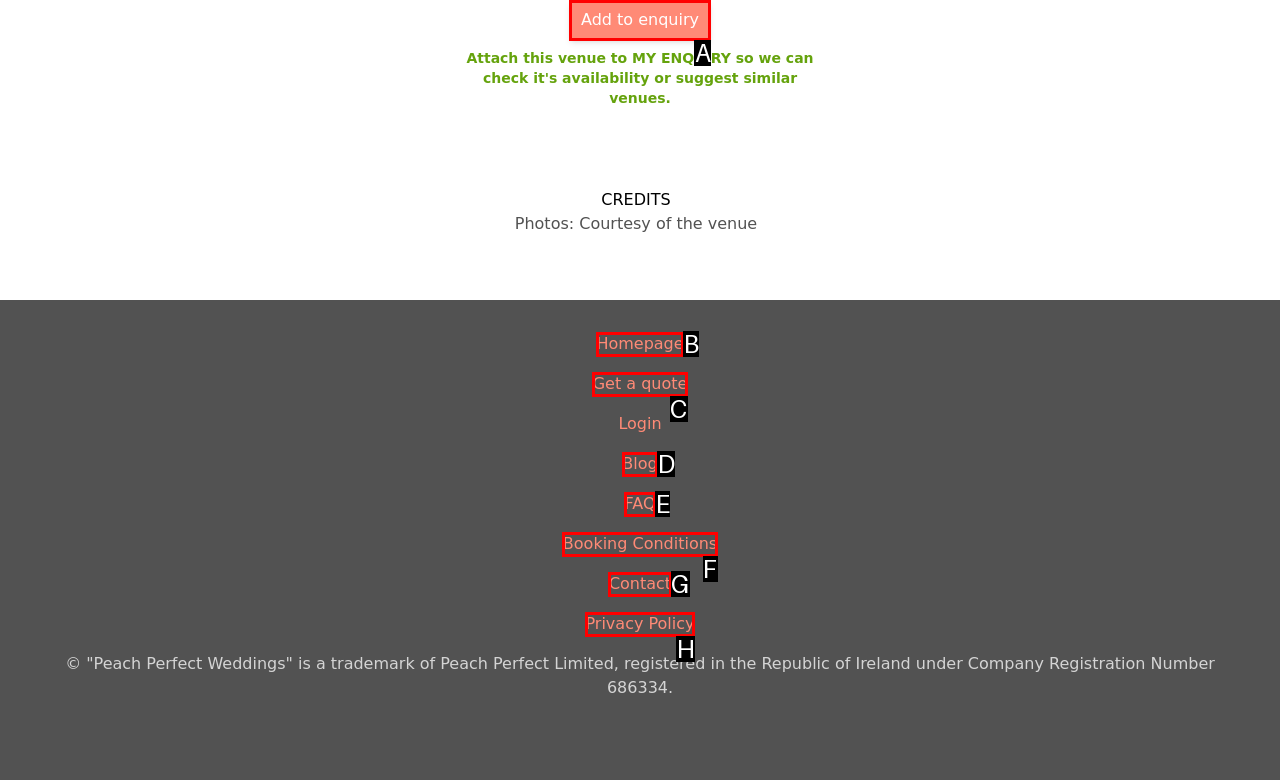Given the task: Visit the company's Facebook page, point out the letter of the appropriate UI element from the marked options in the screenshot.

None